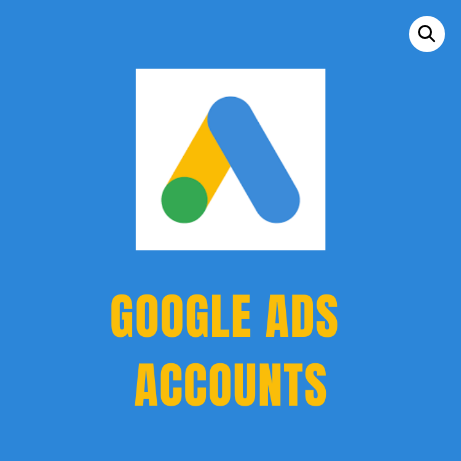What is emphasized in bold, yellow letters?
Please utilize the information in the image to give a detailed response to the question.

The text 'GOOGLE ADS ACCOUNTS' is presented in bold, yellow letters, which emphasizes the focus on purchasing or accessing Google Ads accounts, highlighting the main service or product offered by the visual context.